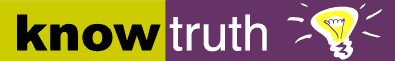What is the platform 'knowtruth' dedicated to?
Look at the screenshot and respond with one word or a short phrase.

Exploring biblical teachings and spiritual truths